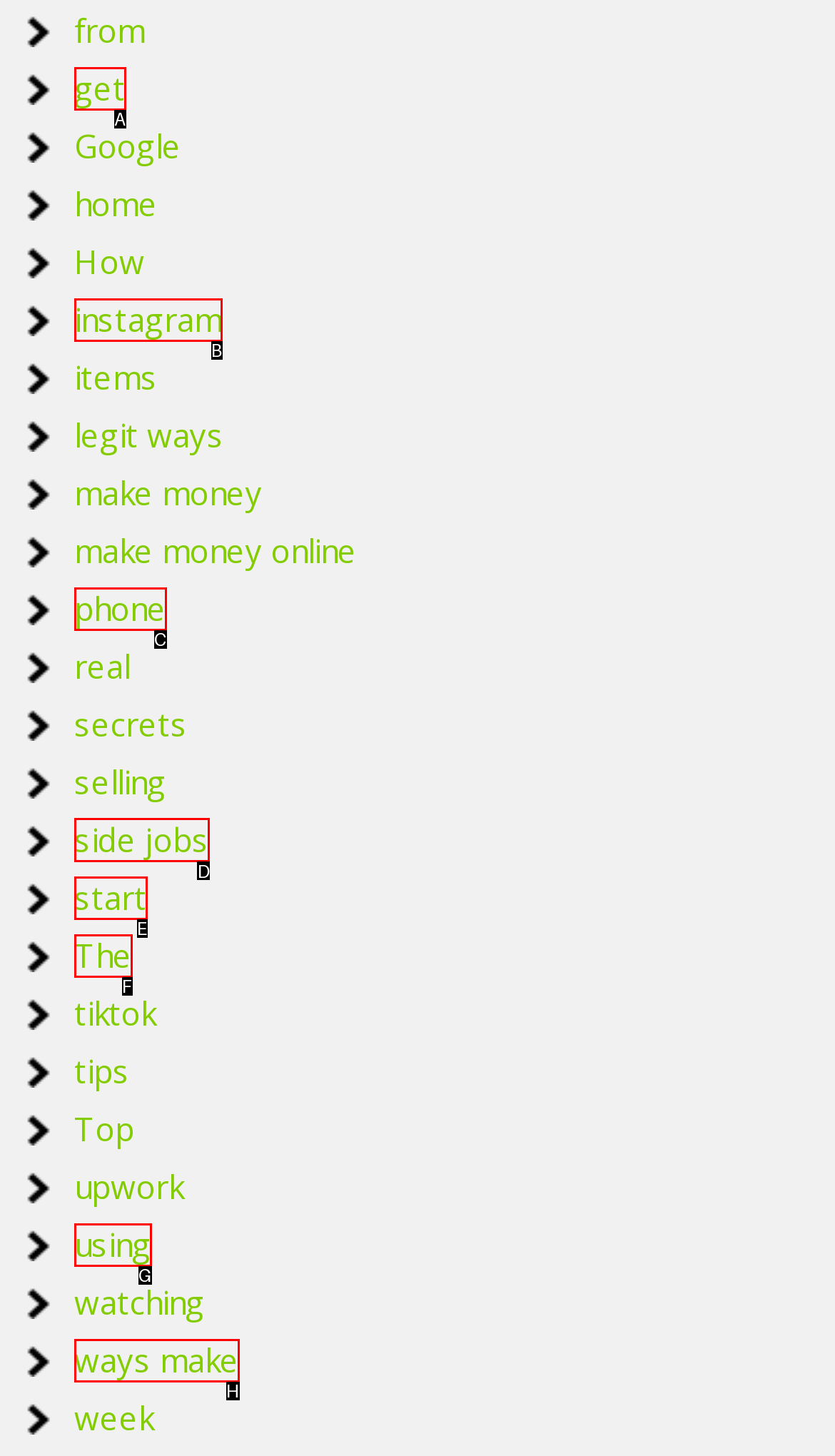Determine which HTML element to click on in order to complete the action: explore 'side jobs' opportunities.
Reply with the letter of the selected option.

D